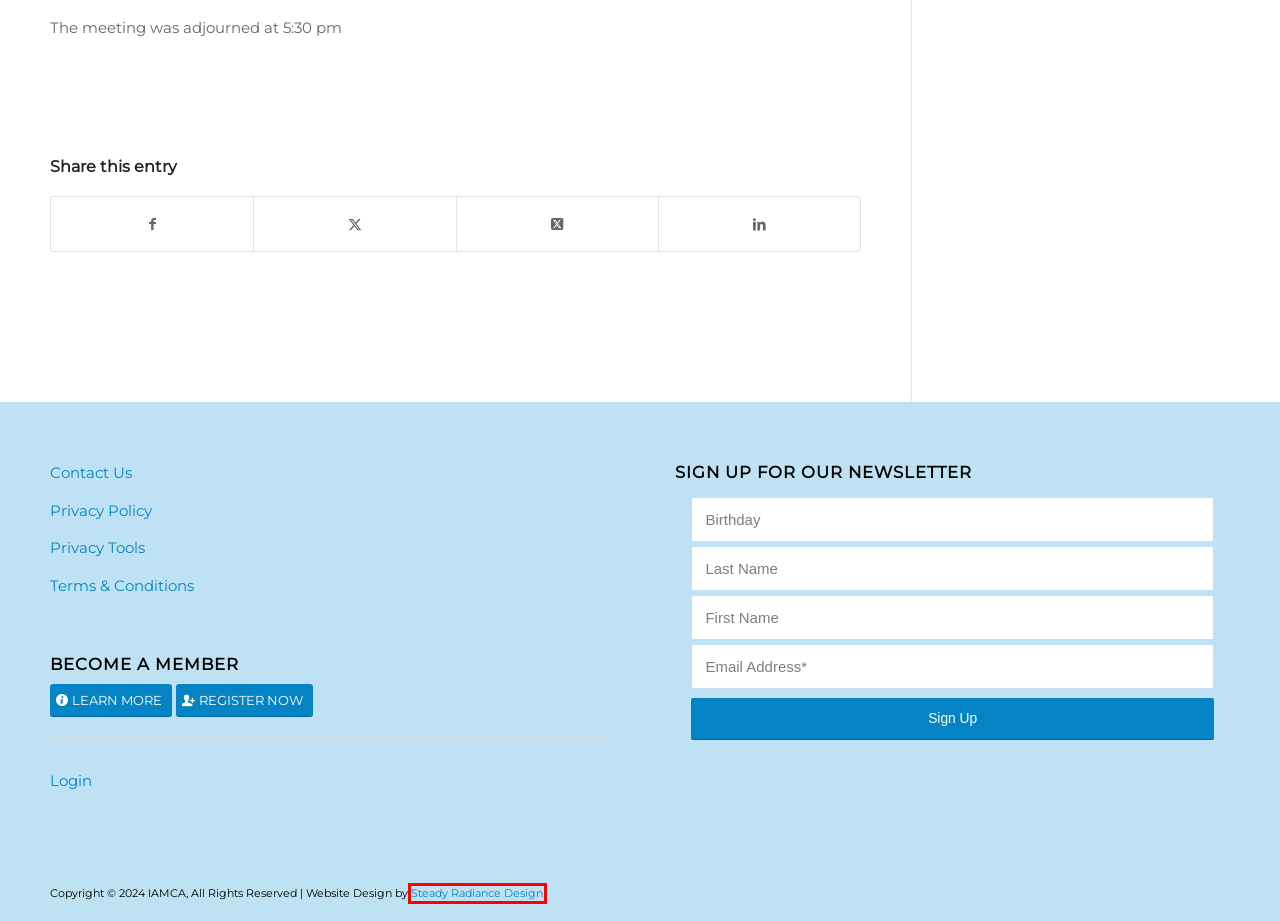You have a screenshot showing a webpage with a red bounding box around a UI element. Choose the webpage description that best matches the new page after clicking the highlighted element. Here are the options:
A. Contact | IAMCA
B. Privacy Policy | IAMCA
C. Register | IAMCA
D. About Us | IAMCA
E. Annual Meeting | IAMCA
F. Privacy Tools | IAMCA
G. Marketing, Graphics & Branding | STEADY RADIANCE DESIGN
H. Terms & Conditions of Use | IAMCA

G